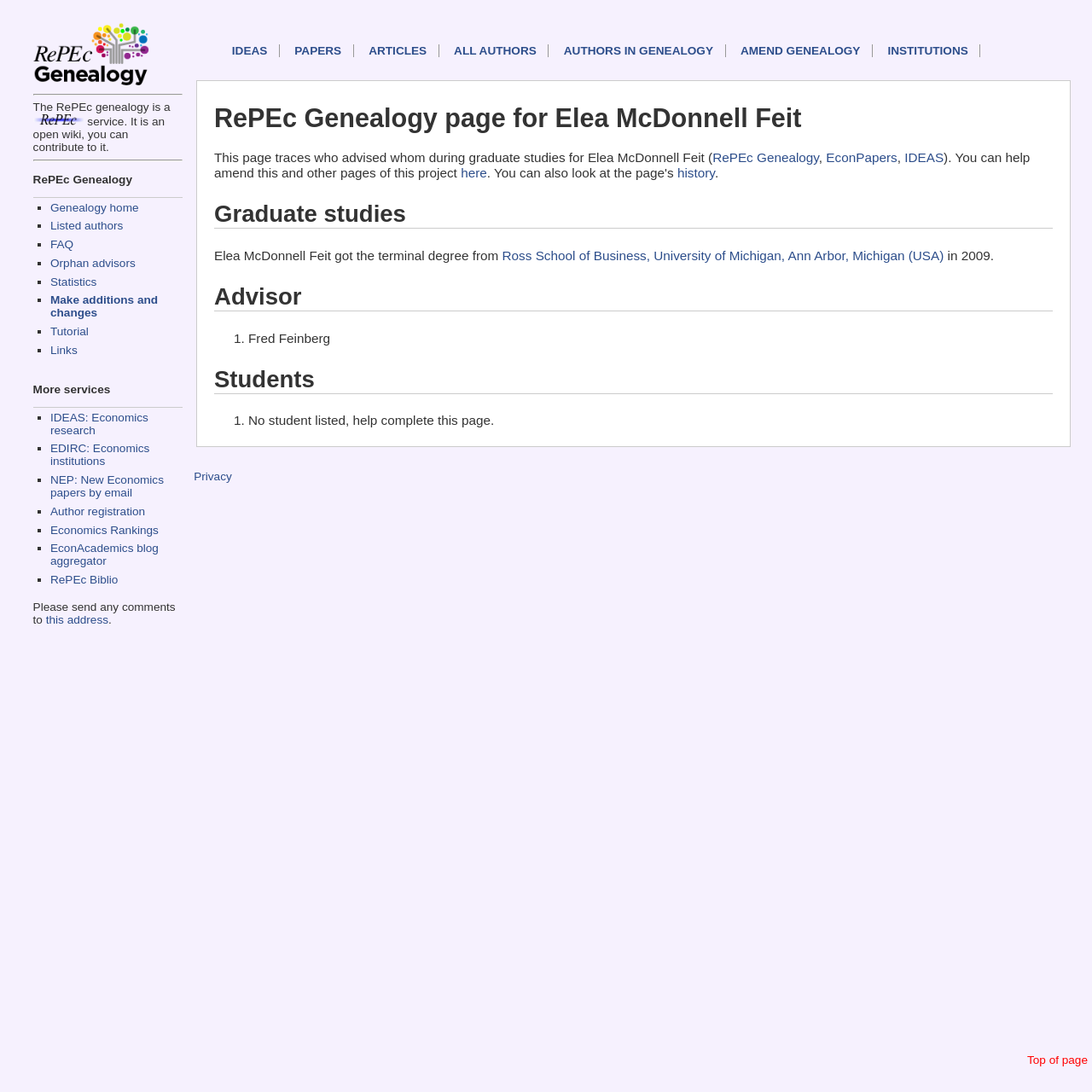Please locate the bounding box coordinates of the element that needs to be clicked to achieve the following instruction: "View more details of the 'Li-Ion Rechargeable AA Batteries via the USB to USB-C'". The coordinates should be four float numbers between 0 and 1, i.e., [left, top, right, bottom].

None